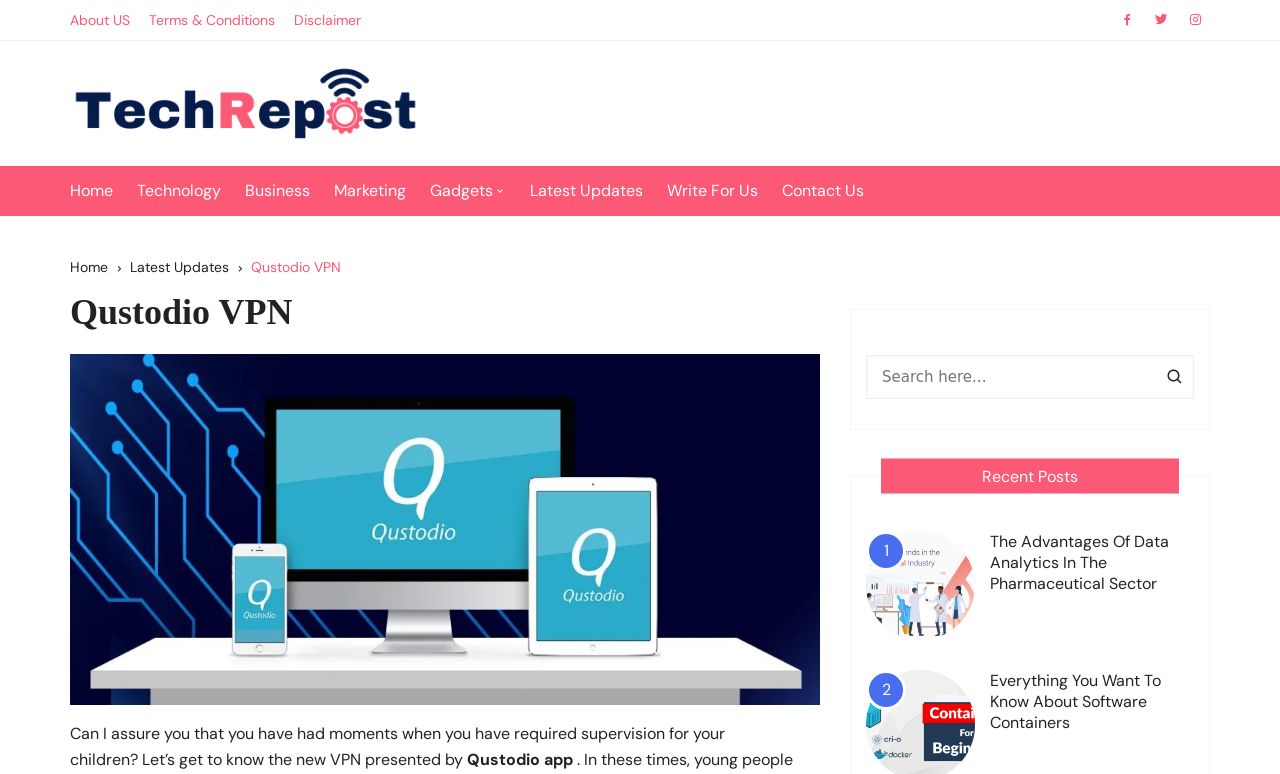How many social media links are present at the top?
Give a comprehensive and detailed explanation for the question.

There are three social media links present at the top of the webpage, represented by the icons '', '', and ''.